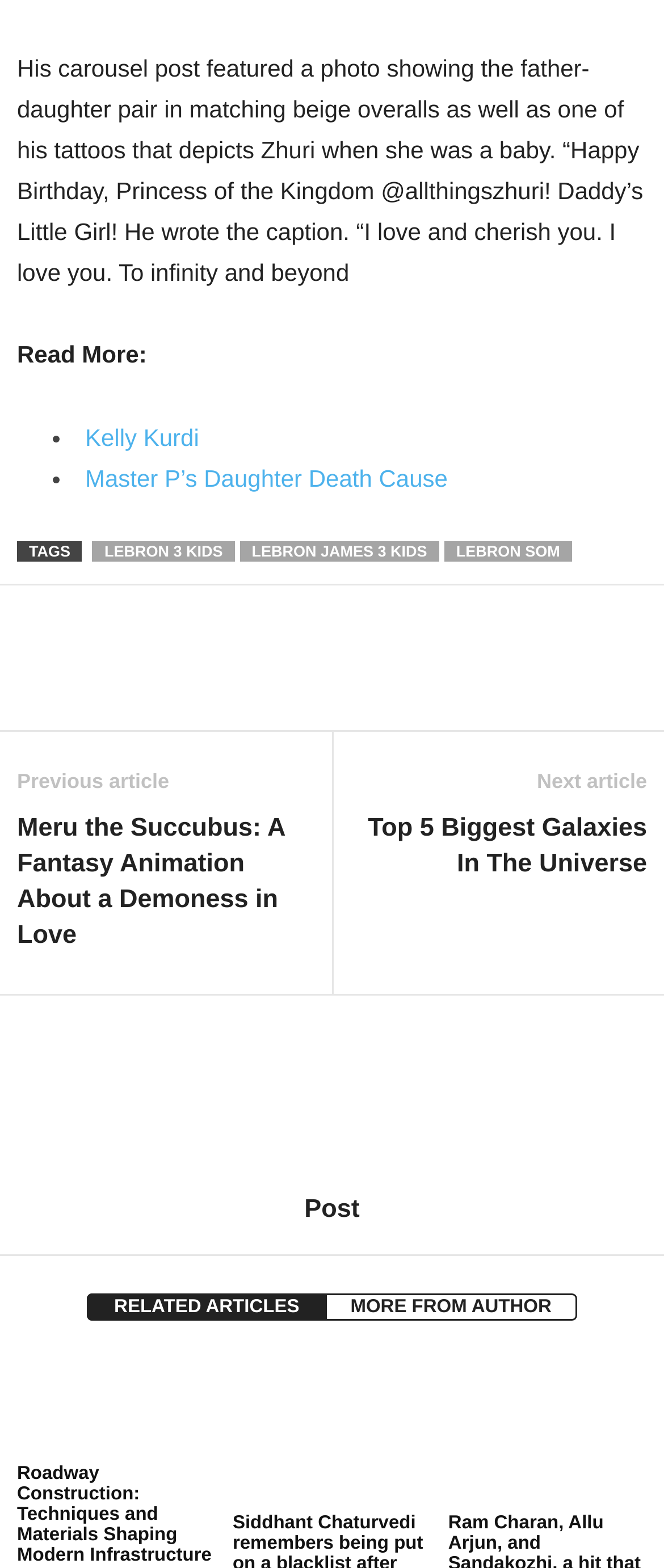Please mark the bounding box coordinates of the area that should be clicked to carry out the instruction: "Read the article 'Master P’s Daughter Death Cause'".

[0.128, 0.296, 0.674, 0.313]